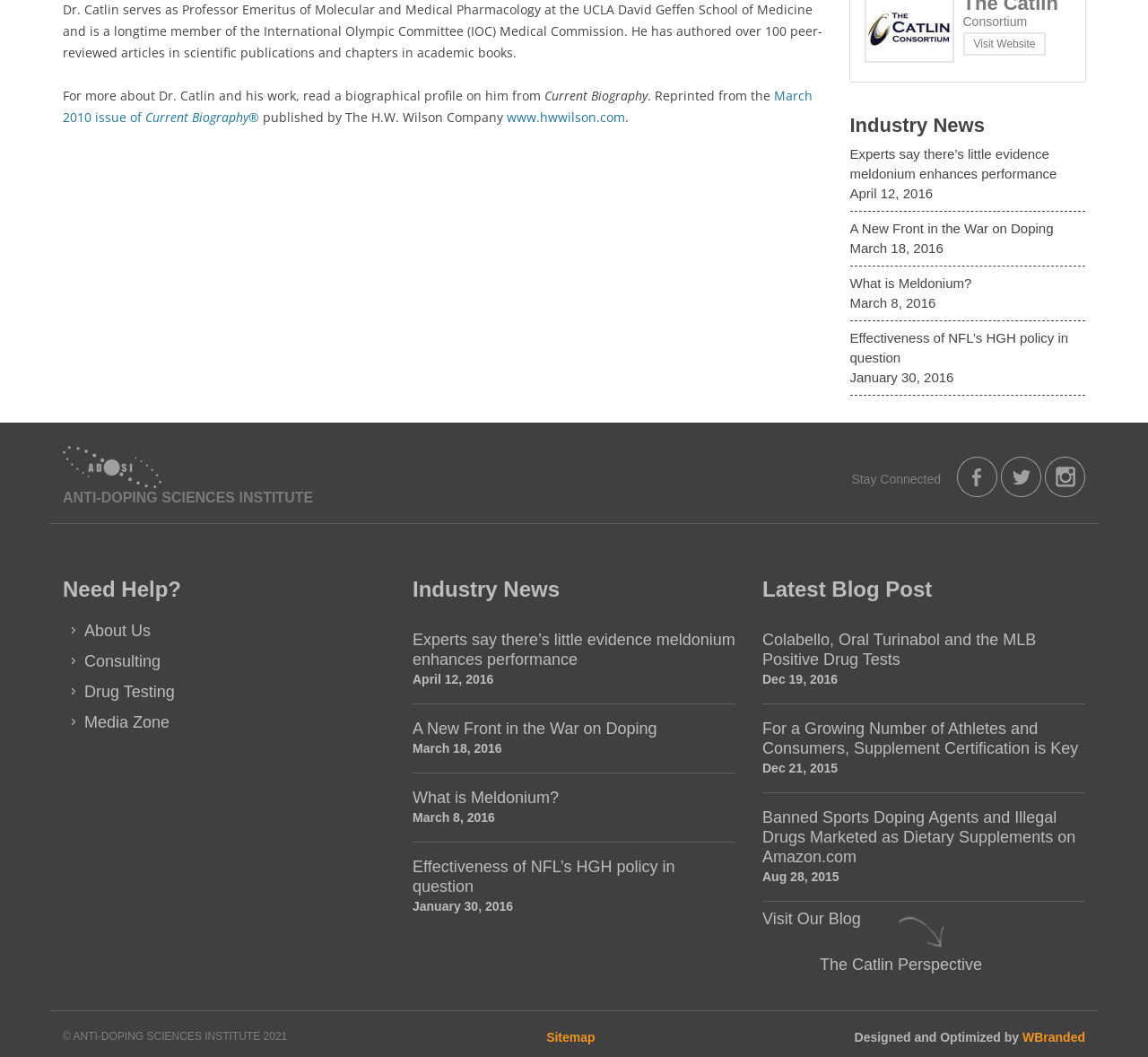From the given element description: "alt="twitter"", find the bounding box for the UI element. Provide the coordinates as four float numbers between 0 and 1, in the order [left, top, right, bottom].

[0.872, 0.432, 0.907, 0.472]